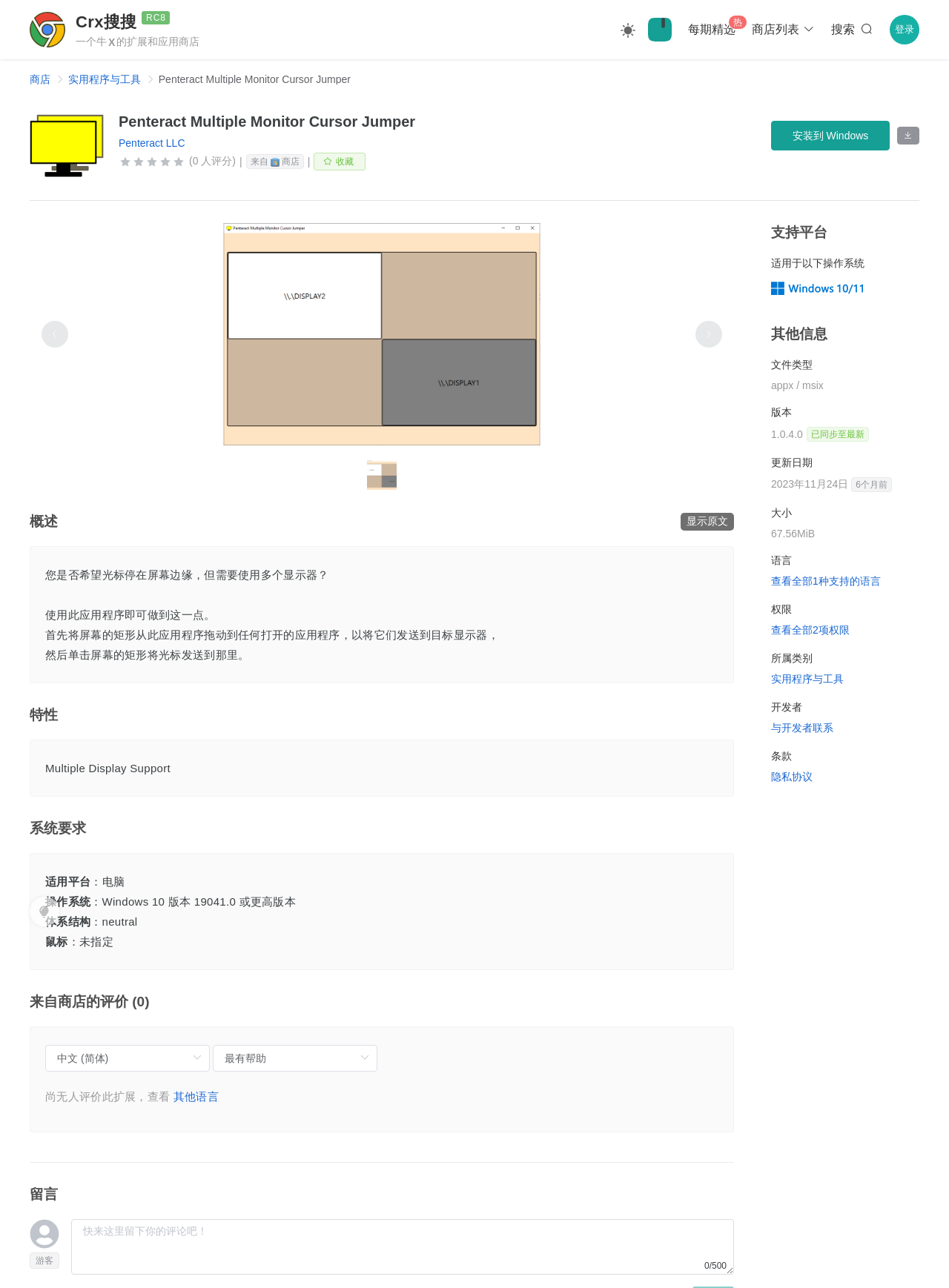Convey a detailed summary of the webpage, mentioning all key elements.

This webpage is about the "Penteract Multiple Monitor Cursor Jumper" application. At the top, there is a navigation bar with links to "商店" (store), "实用程序与工具" (utilities and tools), and "Penteract Multiple Monitor Cursor Jumper" itself. Below the navigation bar, there is a search bar and a button to switch to a dark theme.

On the left side, there is a sidebar with a link to "Crx搜搜" (a search engine) and a button to log in. Below the login button, there is a breadcrumb navigation showing the current location in the store.

The main content area is divided into several sections. The first section displays the application's icon, name, and a short description. There is also a rating system with a slider and a button to favorite the application.

The next section is an overview of the application, which describes its functionality and features. Below the overview, there are sections for system requirements, features, and reviews. The system requirements section lists the supported platforms, operating systems, and architecture.

The features section highlights the application's multiple display support and other capabilities. The reviews section shows that there are no reviews yet, but users can leave a comment or rating.

On the right side, there is a section with links to related applications and a button to install the application on Windows. At the bottom of the page, there are sections for comments, support platforms, and other information such as file type, version, and update date.

Throughout the page, there are various buttons, links, and icons, including a button to translate the page, a link to the Microsoft original store, and a button to collect the application.